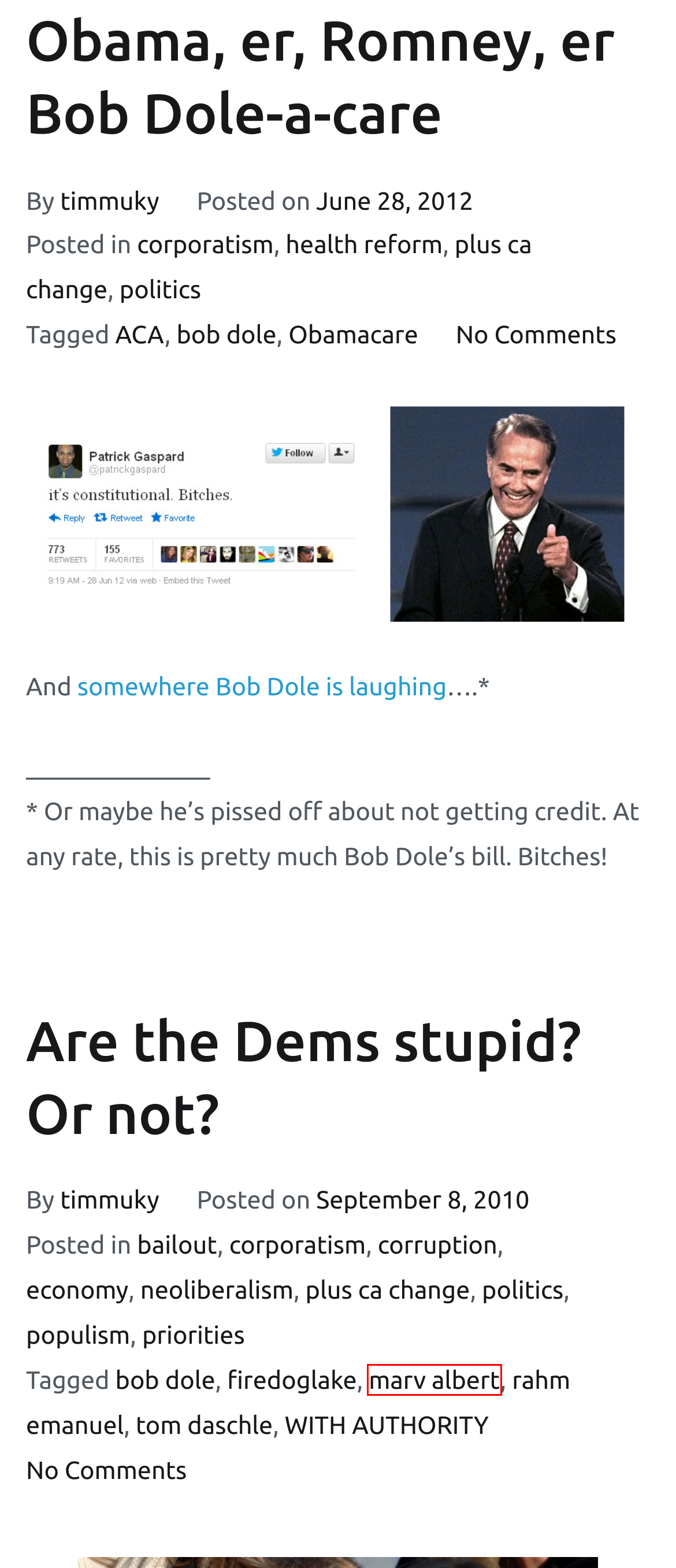Given a webpage screenshot featuring a red rectangle around a UI element, please determine the best description for the new webpage that appears after the element within the bounding box is clicked. The options are:
A. Are the Dems stupid? Or not? – dowackado
B. timmuky – dowackado
C. Obamacare – dowackado
D. firedoglake – dowackado
E. marv albert – dowackado
F. bailout – dowackado
G. dolecollage – dowackado
H. corruption – dowackado

E